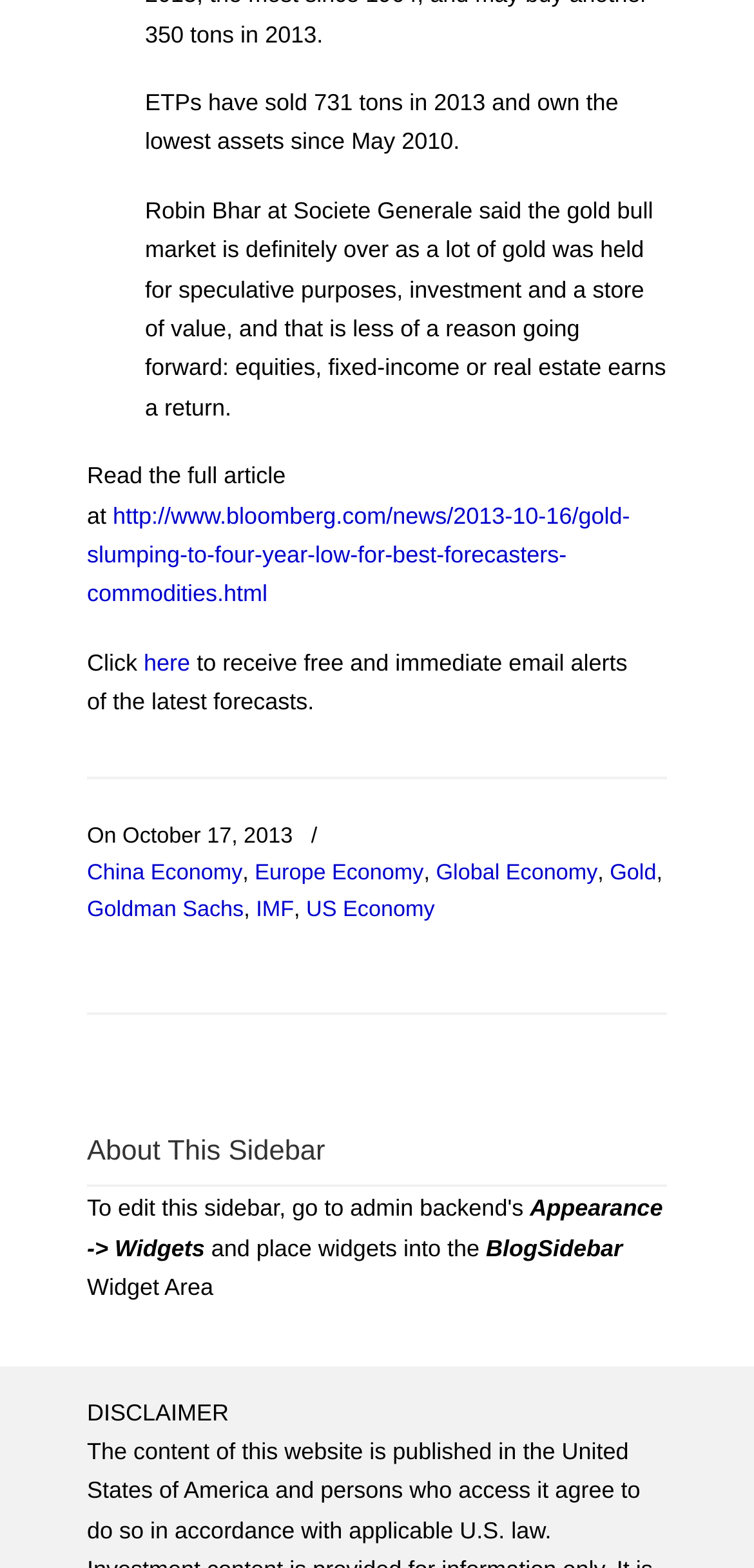Refer to the screenshot and answer the following question in detail:
What is the topic of the article?

The topic of the article can be inferred from the text content, which mentions 'gold bull market', 'gold slumping to four-year low', and 'Gold' as a link. This suggests that the article is discussing the gold market.